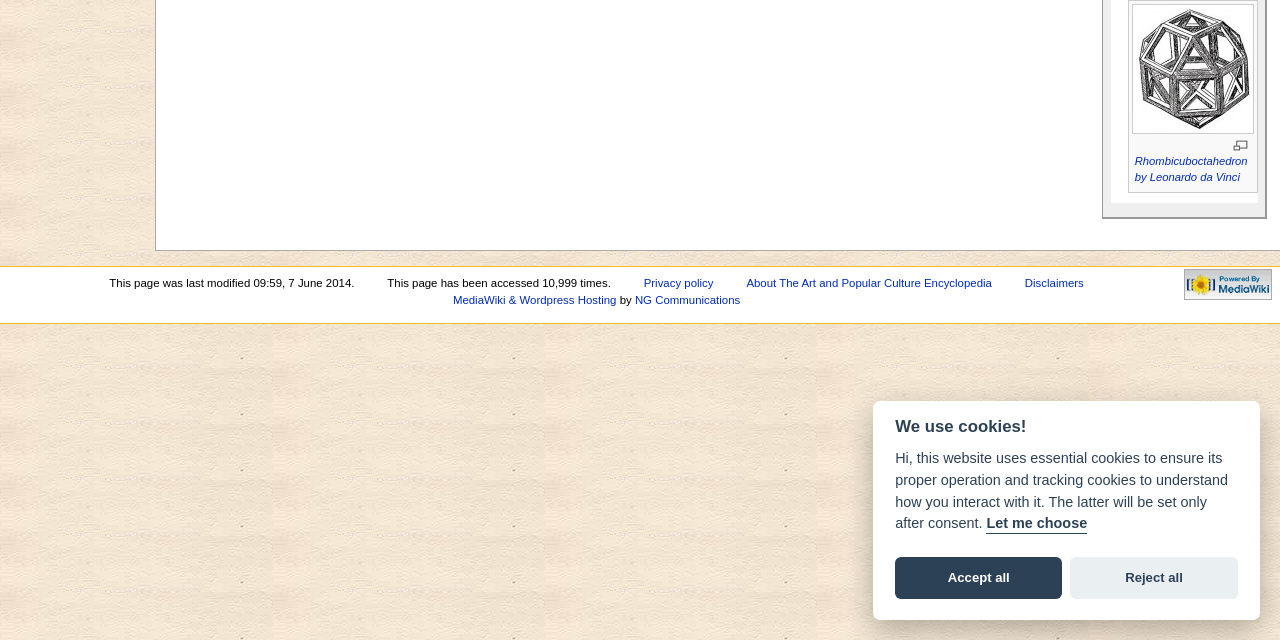Based on the element description, predict the bounding box coordinates (top-left x, top-left y, bottom-right x, bottom-right y) for the UI element in the screenshot: Privacy policy

[0.503, 0.432, 0.557, 0.451]